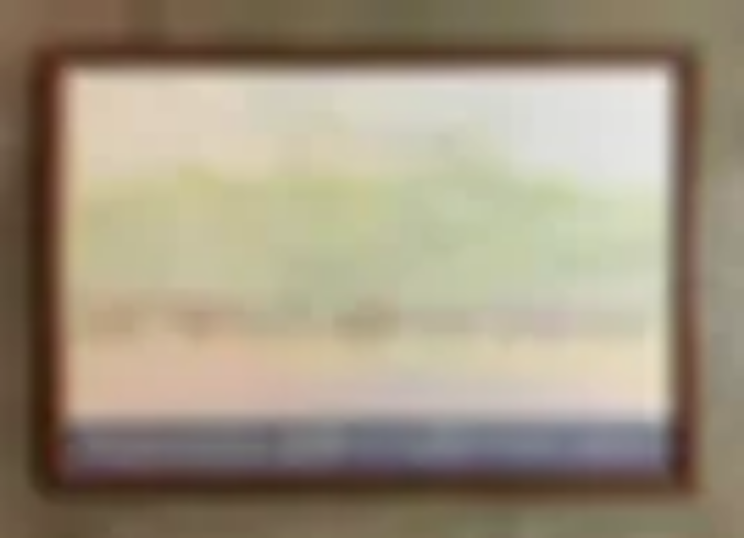Provide a single word or phrase answer to the question: 
How much does the framed version of the artwork cost?

$80